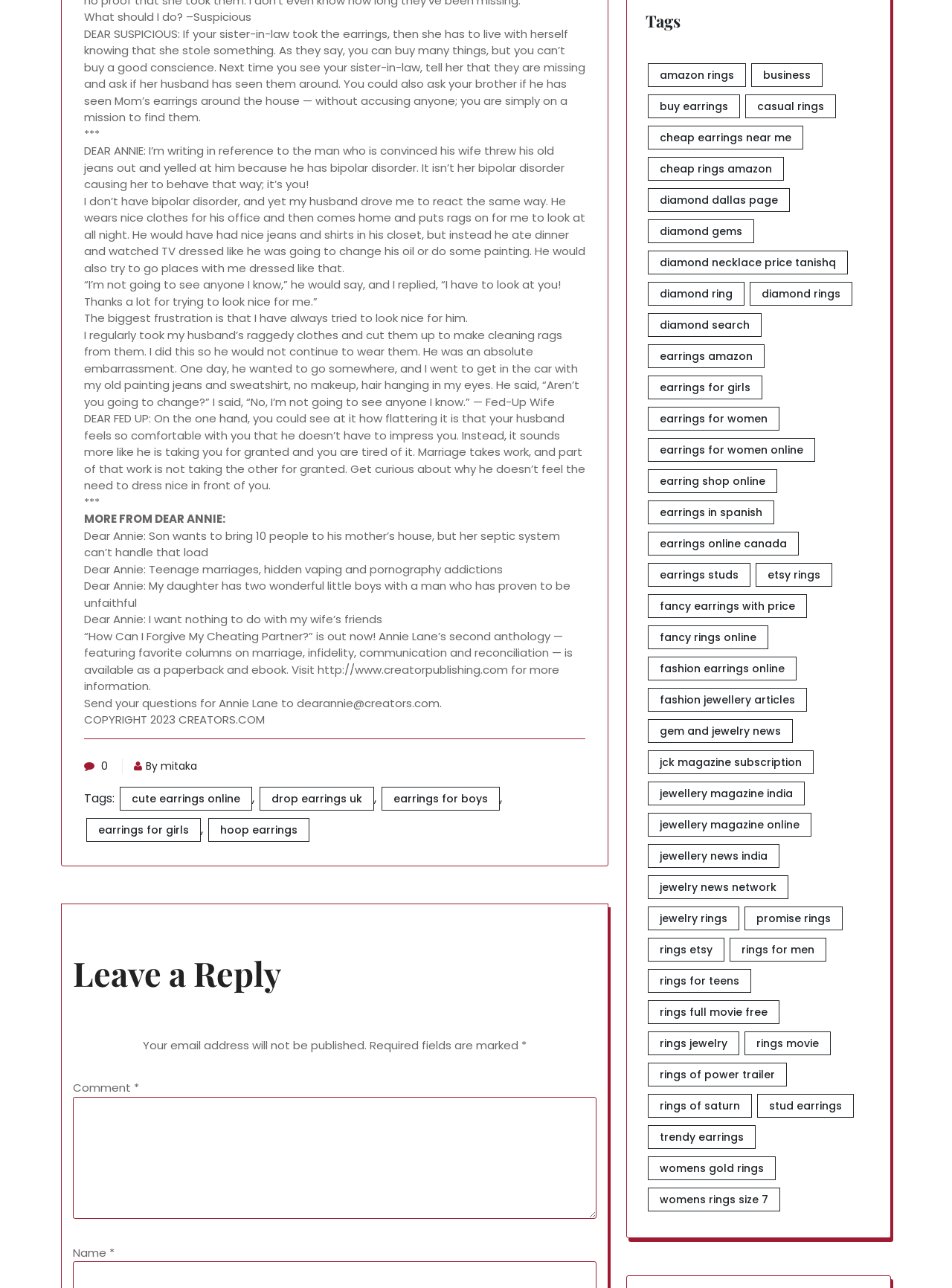Identify the bounding box coordinates of the element that should be clicked to fulfill this task: "Leave a comment". The coordinates should be provided as four float numbers between 0 and 1, i.e., [left, top, right, bottom].

None